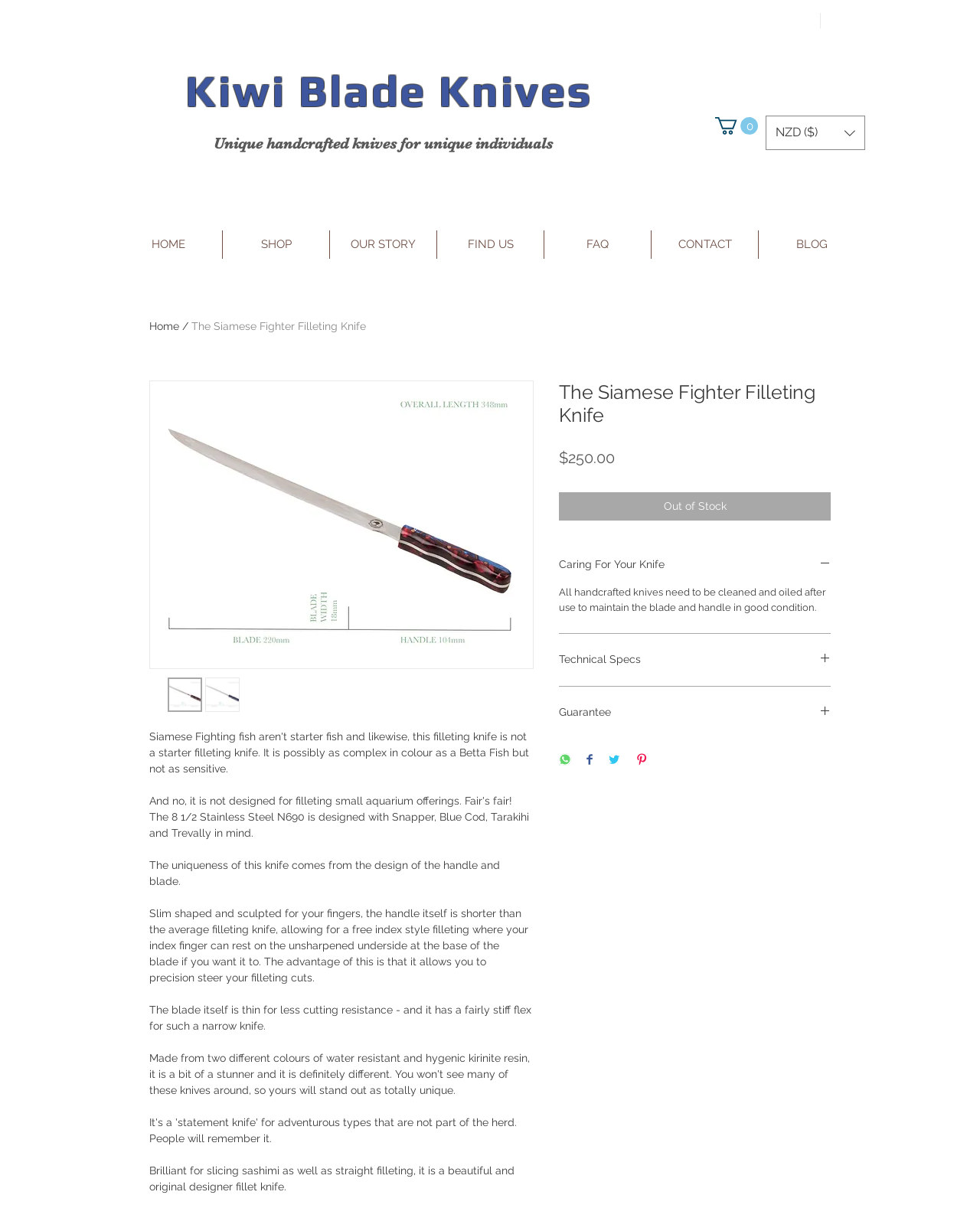Provide a thorough summary of the webpage.

This webpage is about a unique handcrafted filleting knife called the Siamese Fighter Filleting Knife. At the top, there is a heading that reads "Kiwi Blade Knives" and a link to the same. Below this, there is another heading that describes the brand's philosophy: "Unique handcrafted knives for unique individuals".

On the top right, there is a cart button with a count of 0 items, accompanied by a small icon. Next to it, there is a currency converter dropdown list with the default option being NZD ($).

On the left side, there is a navigation menu with links to various sections of the website, including HOME, SHOP, OUR STORY, FIND US, FAQ, CONTACT, and BLOG. The BLOG link has a dropdown menu with a link to the current page, "The Siamese Fighter Filleting Knife".

The main content of the page is about the Siamese Fighter Filleting Knife. There is a large image of the knife, followed by a heading with the same name. Below this, there are several paragraphs of text that describe the unique features of the knife, including its design, handle, and blade.

On the right side, there are several buttons and links, including a price tag of $250.00, an "Out of Stock" button, and buttons to expand or collapse sections on caring for the knife, technical specs, and guarantee. There are also social media sharing buttons for WhatsApp, Facebook, Twitter, and Pinterest.

Throughout the page, there are several images, including thumbnails of the knife, icons for the social media sharing buttons, and decorative images accompanying the headings.